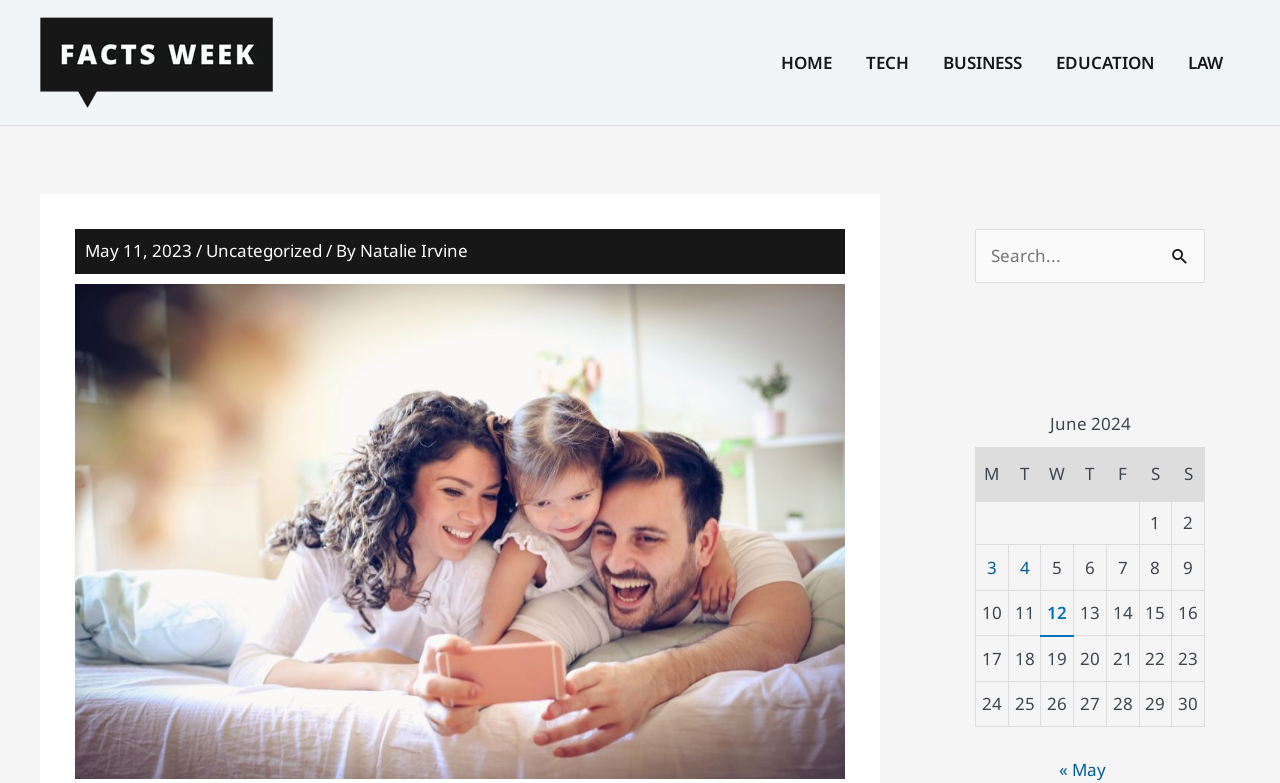What is the purpose of the search bar?
Carefully analyze the image and provide a thorough answer to the question.

The search bar is located at the top right corner of the webpage, it allows users to search for specific posts or keywords within the website. Users can type in their search query and click the 'Search' button to get the results.